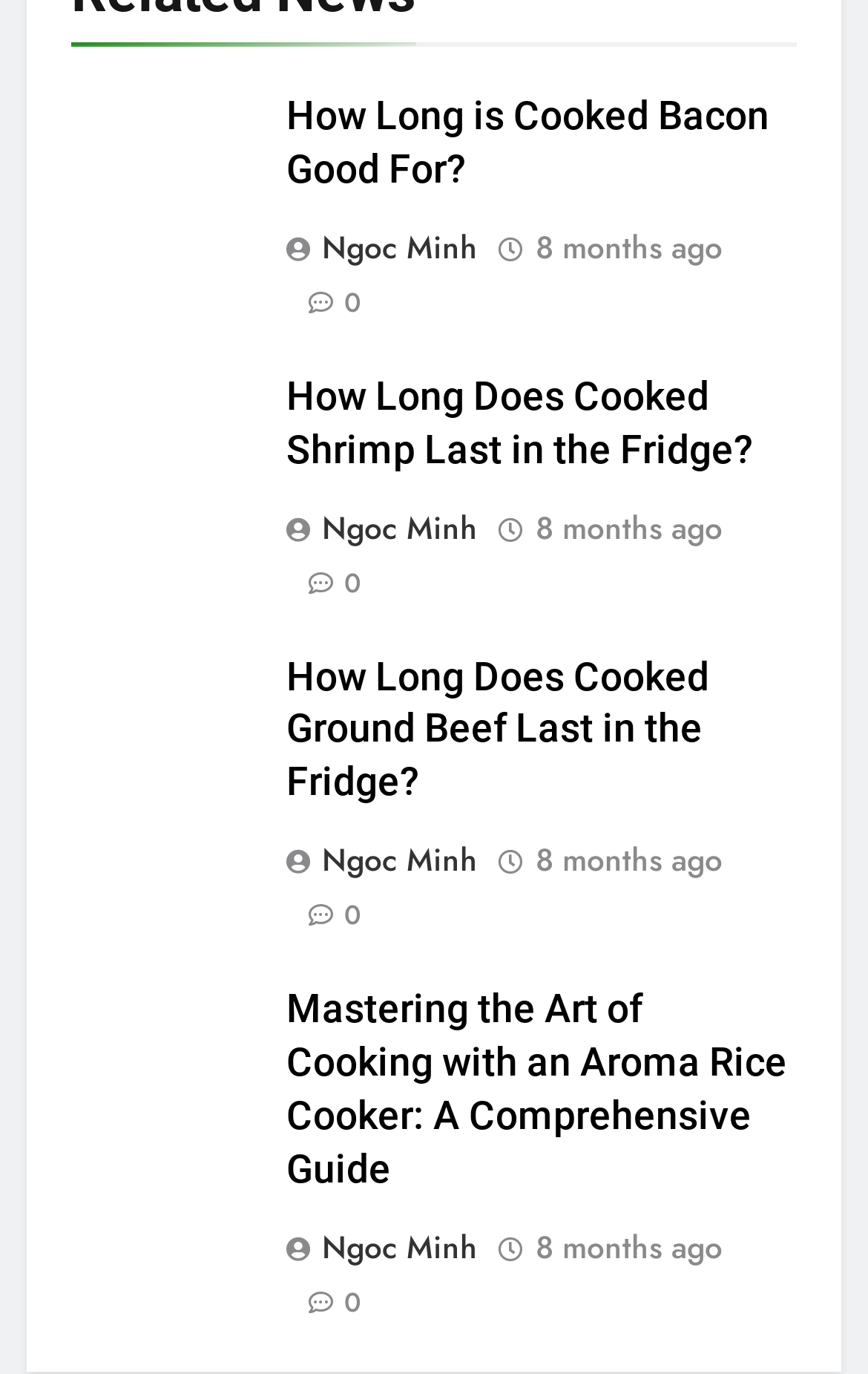What is the format of the timestamps in the articles?
Refer to the image and respond with a one-word or short-phrase answer.

Relative time